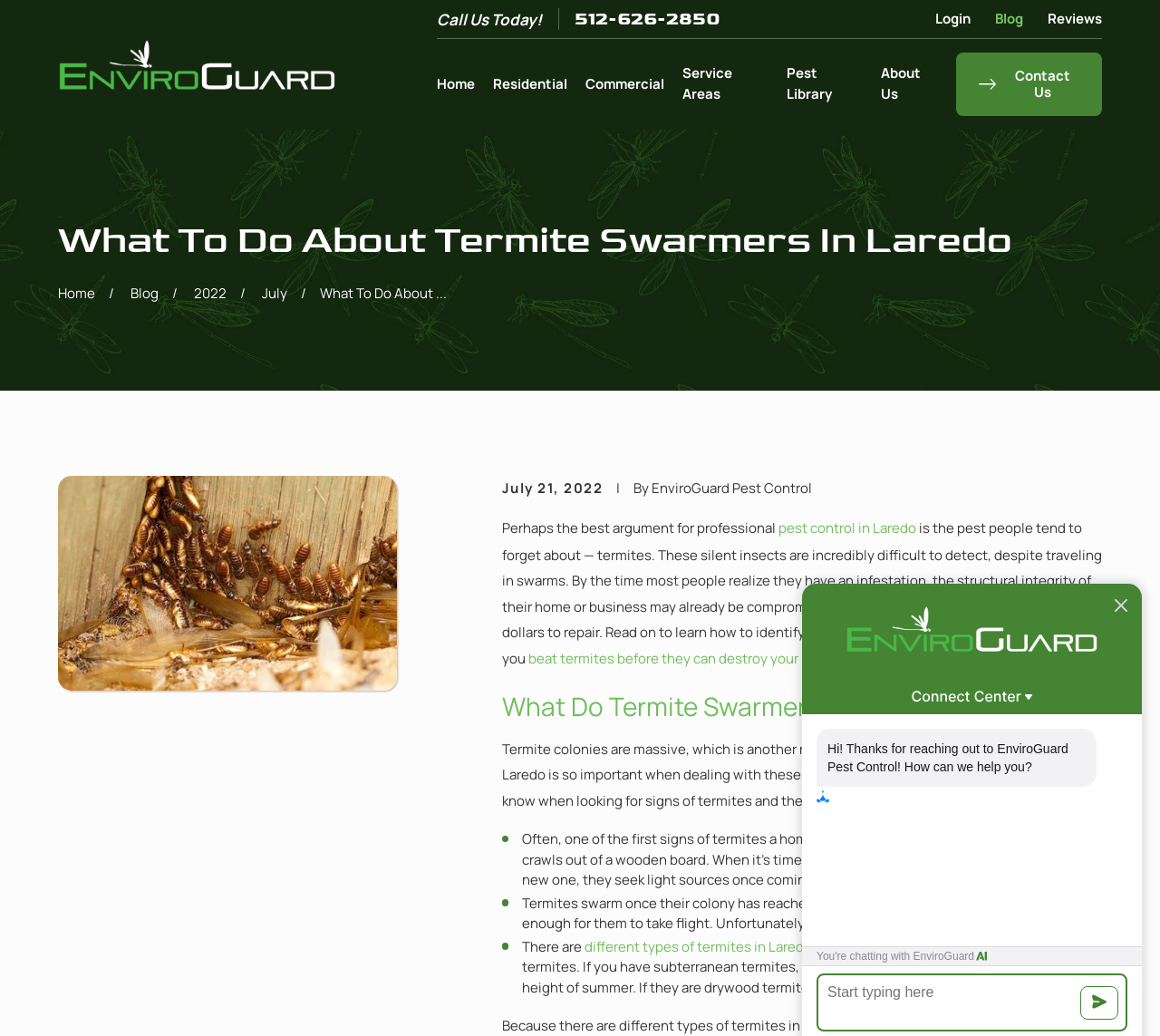Answer the question in a single word or phrase:
What is the name of the company providing pest control services?

EnviroGuard Pest Control